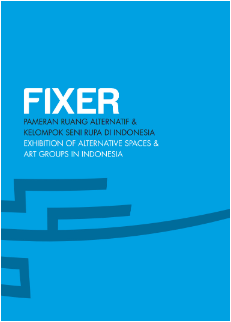Give a detailed account of the contents of the image.

The image features the cover design for the exhibition titled "Fixer," which translates to "Pameran Ruang Alternatif dan Kelompok Seni Rupa di Indonesia" in Indonesian. The vibrant blue background serves as a striking canvas for the bold white typography. Prominently displayed is the word "FIXER," followed by a subtitle that highlights the theme of the exhibition focused on alternative spaces and art groups in Indonesia. The clean, modern design encapsulates the innovative spirit of the event, inviting viewers to explore the intersection of contemporary art and community engagement within the Indonesian cultural landscape. The overall aesthetic reflects a fusion of artistic expression and social dialogue, representing the dynamic art scene of Indonesia, particularly post-1998, when new forms of art emerged and flourished.